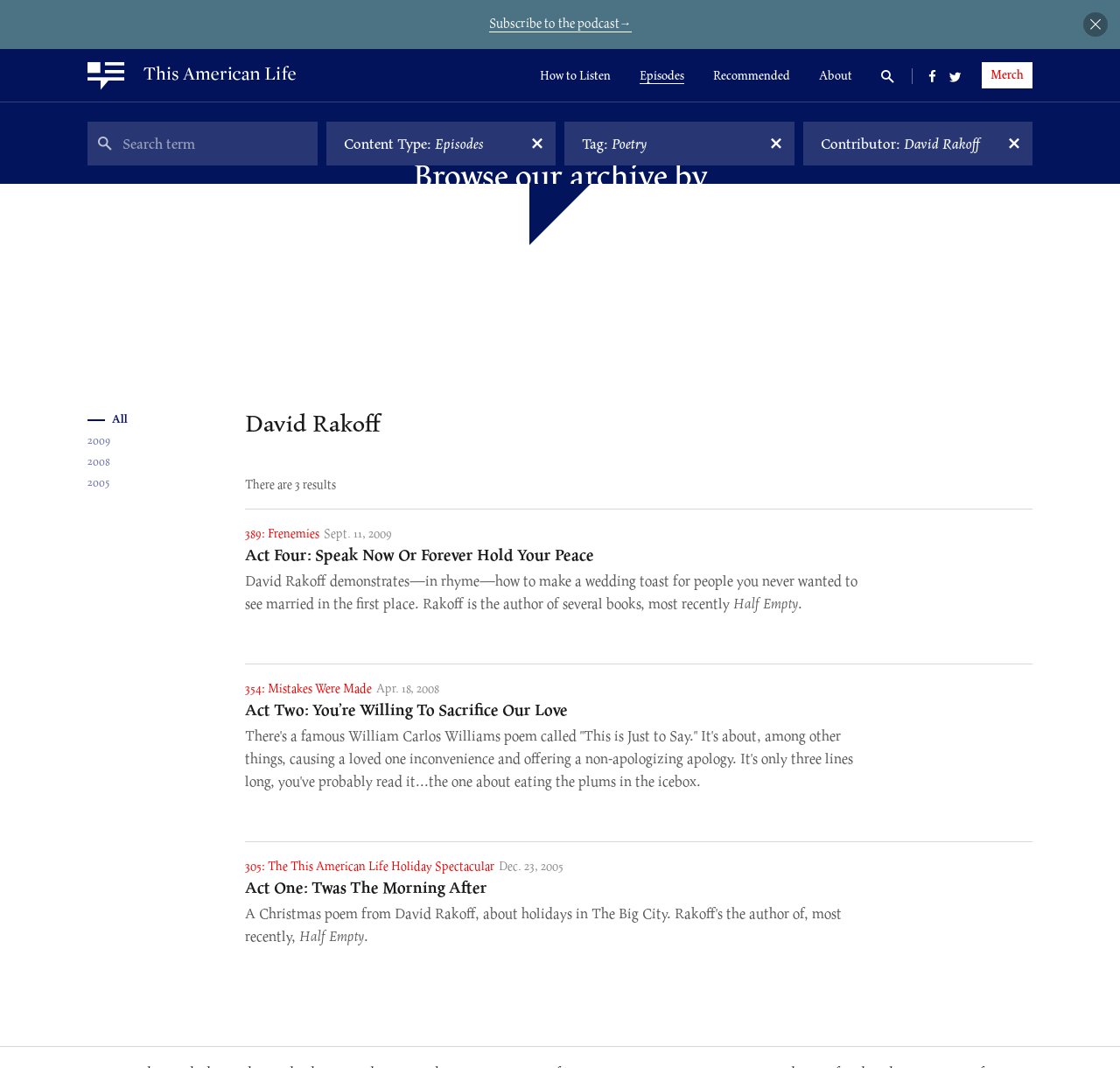Can you pinpoint the bounding box coordinates for the clickable element required for this instruction: "Go to Home page"? The coordinates should be four float numbers between 0 and 1, i.e., [left, top, right, bottom].

None